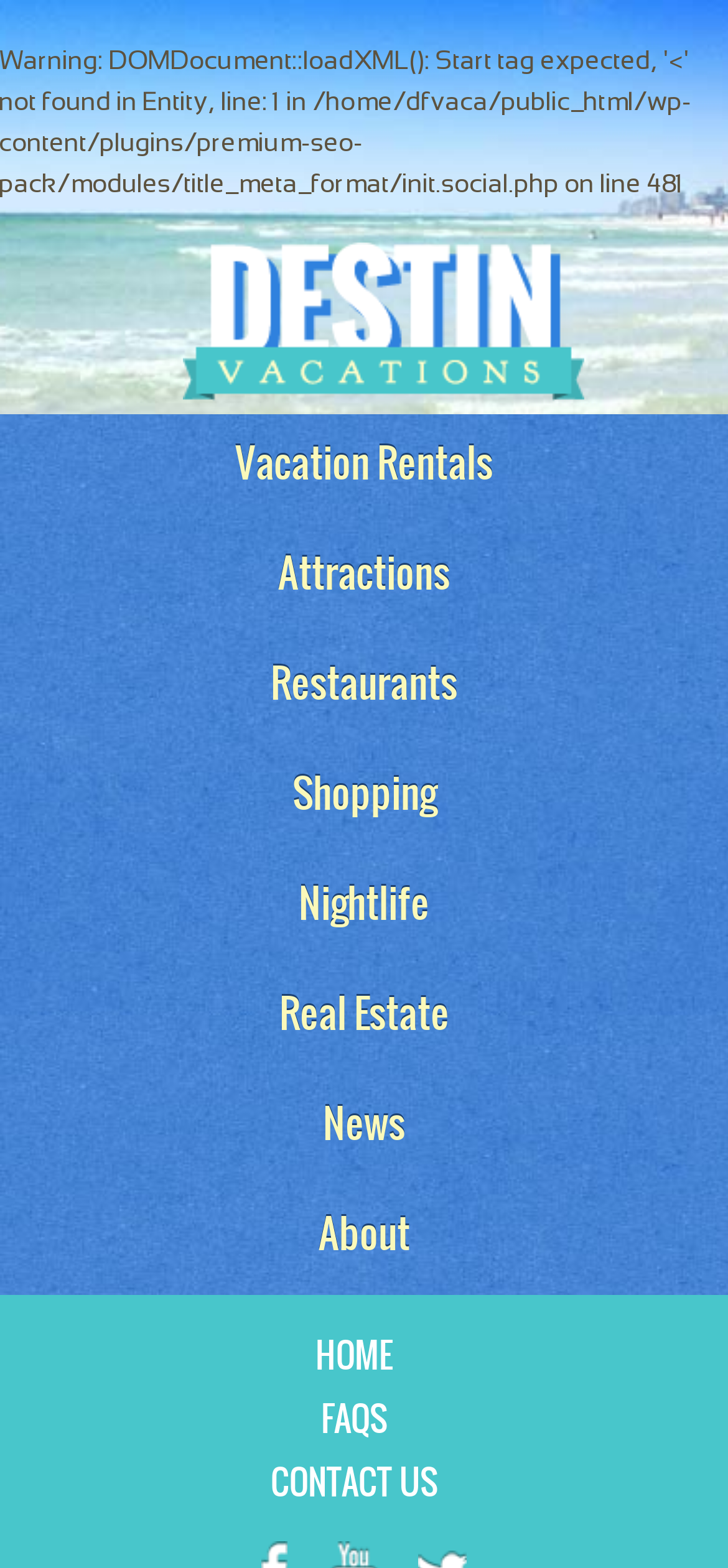Articulate a detailed summary of the webpage's content and design.

The webpage is about Destin Florida Vacations, with a prominent logo at the top left corner. Below the logo, there is a horizontal navigation menu with 8 links: Vacation Rentals, Attractions, Restaurants, Shopping, Nightlife, Real Estate, News, and About. These links are evenly spaced and take up most of the width of the page.

At the top right corner, there is a warning message, followed by some technical information about the website's PHP file and a line number. This section is relatively small and does not seem to be a main focus of the page.

In the bottom right corner, there are three more links: HOME, FAQS, and CONTACT US. These links are smaller than the navigation menu links and are stacked vertically.

There is no prominent text or paragraph on the page, suggesting that the main content may be located on subsequent pages or sections. The overall layout is organized, with clear headings and concise text, making it easy to navigate.